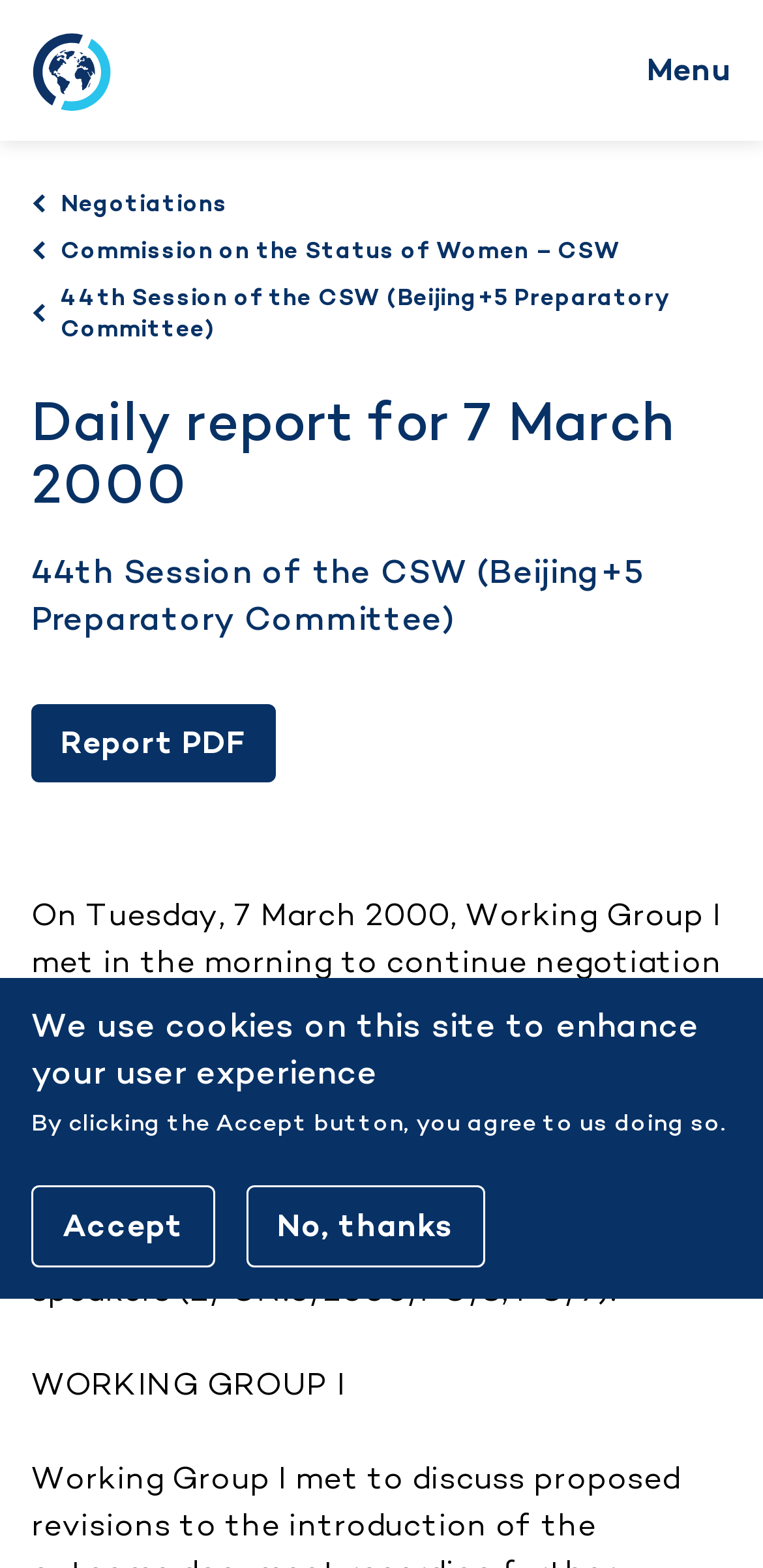Answer the question briefly using a single word or phrase: 
What is the purpose of the link 'Skip to main content'?

To skip to main content